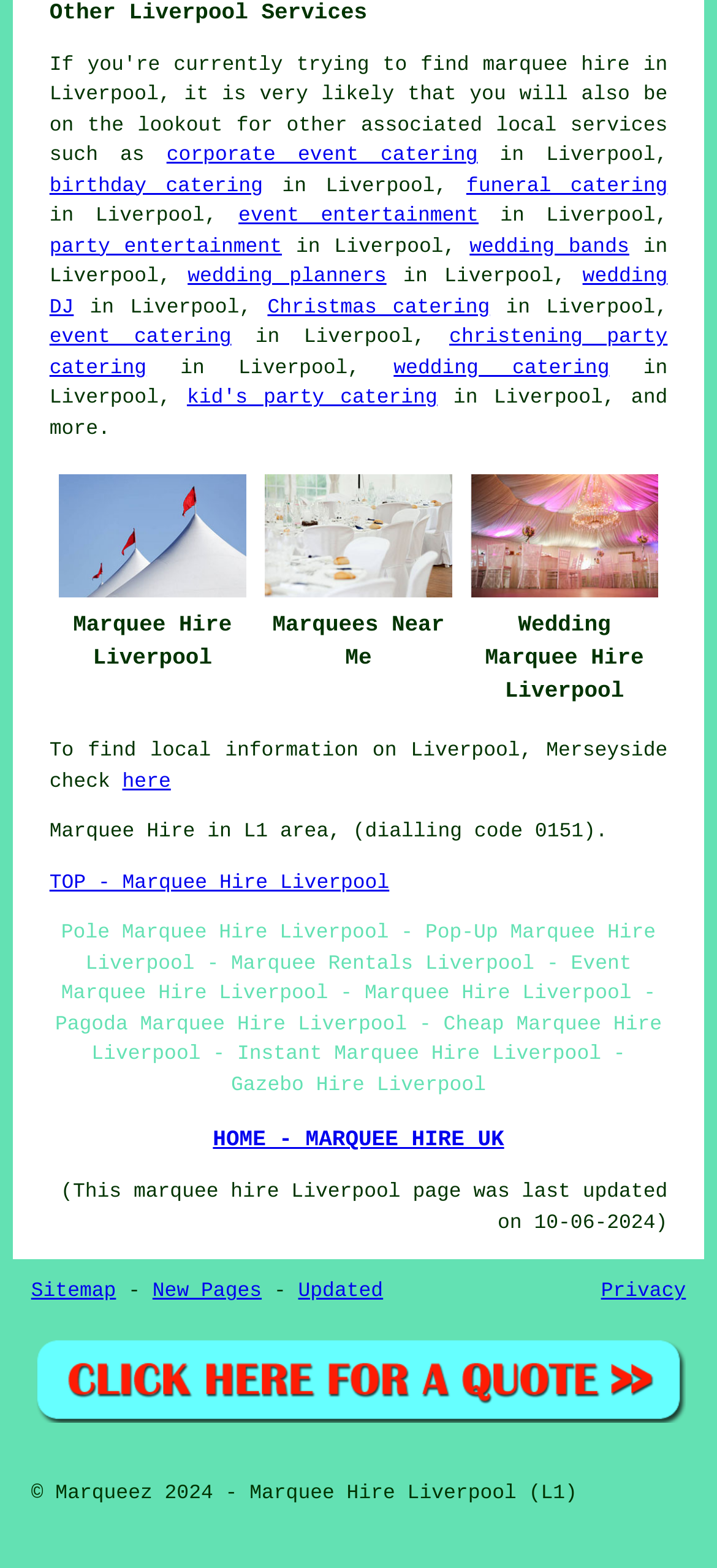Use a single word or phrase to answer the following:
What is the main service offered in Liverpool?

Marquee Hire